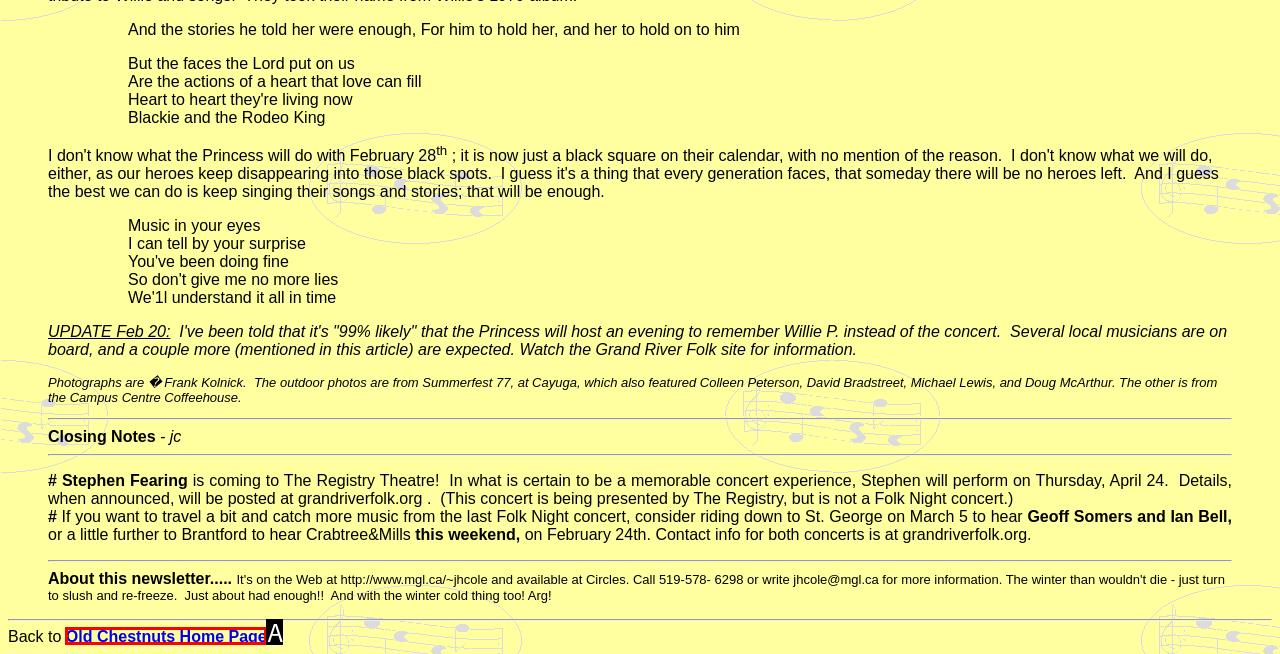Determine the option that best fits the description: Old Chestnuts Home Page
Reply with the letter of the correct option directly.

A